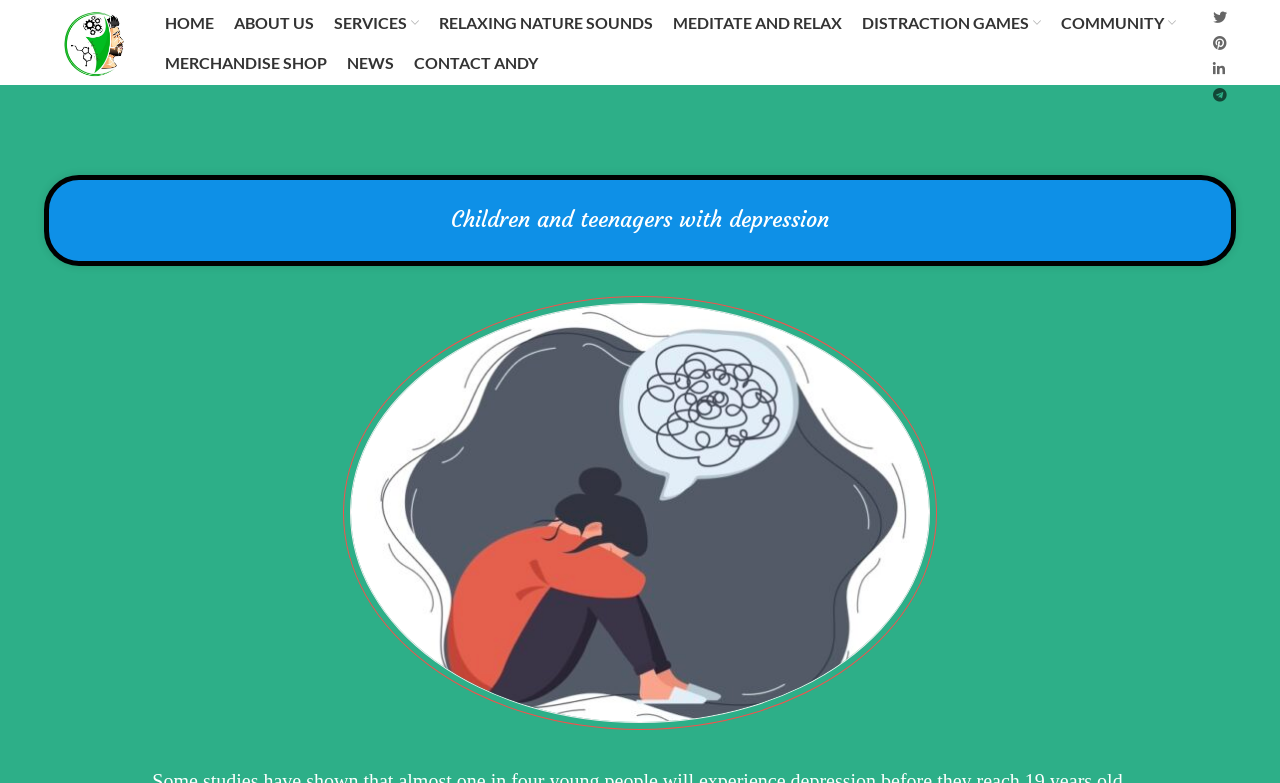Please identify the bounding box coordinates of the element I should click to complete this instruction: 'view merchandise shop'. The coordinates should be given as four float numbers between 0 and 1, like this: [left, top, right, bottom].

[0.121, 0.054, 0.263, 0.105]